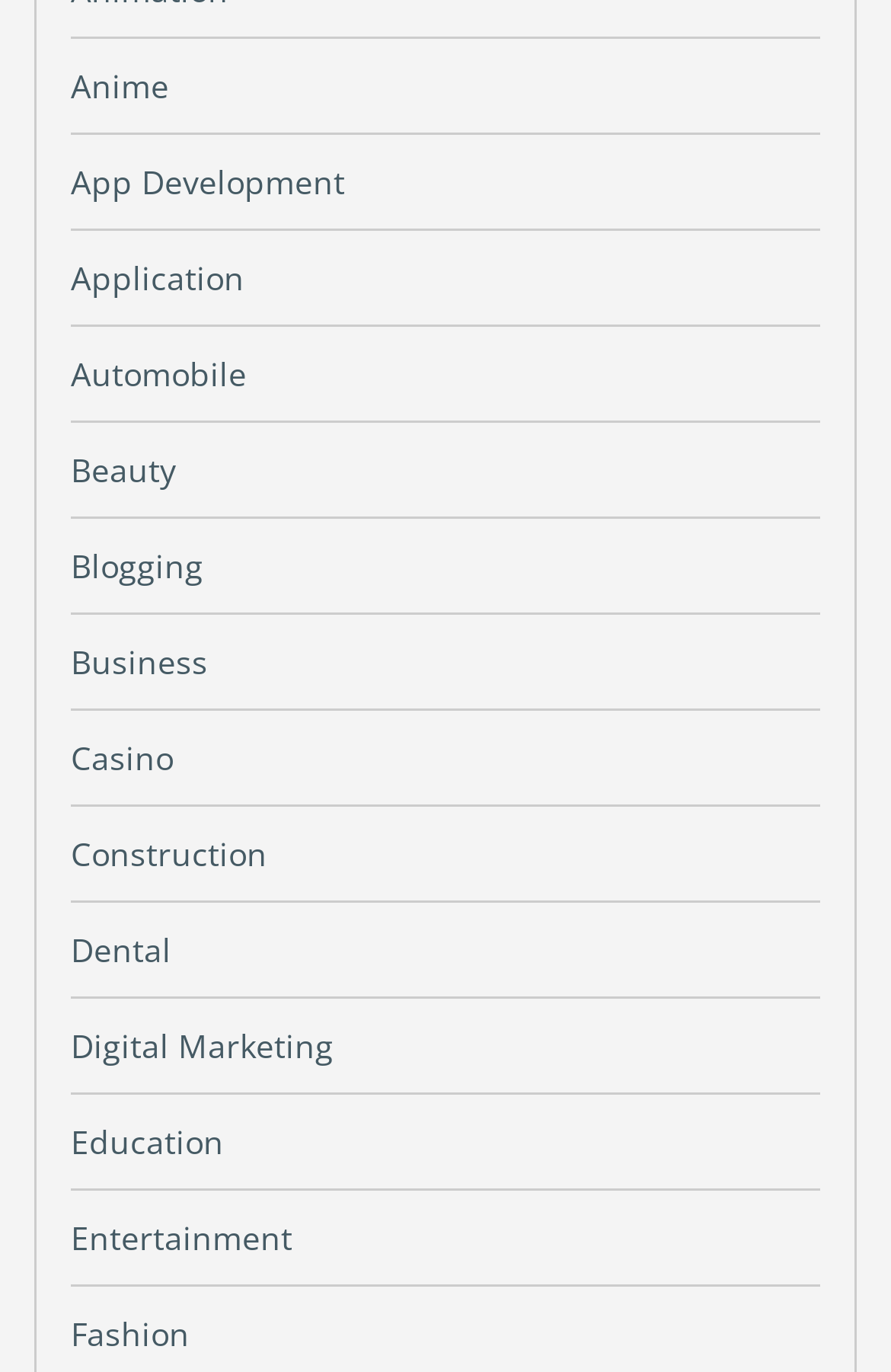Show the bounding box coordinates of the region that should be clicked to follow the instruction: "browse Entertainment."

[0.079, 0.887, 0.328, 0.918]